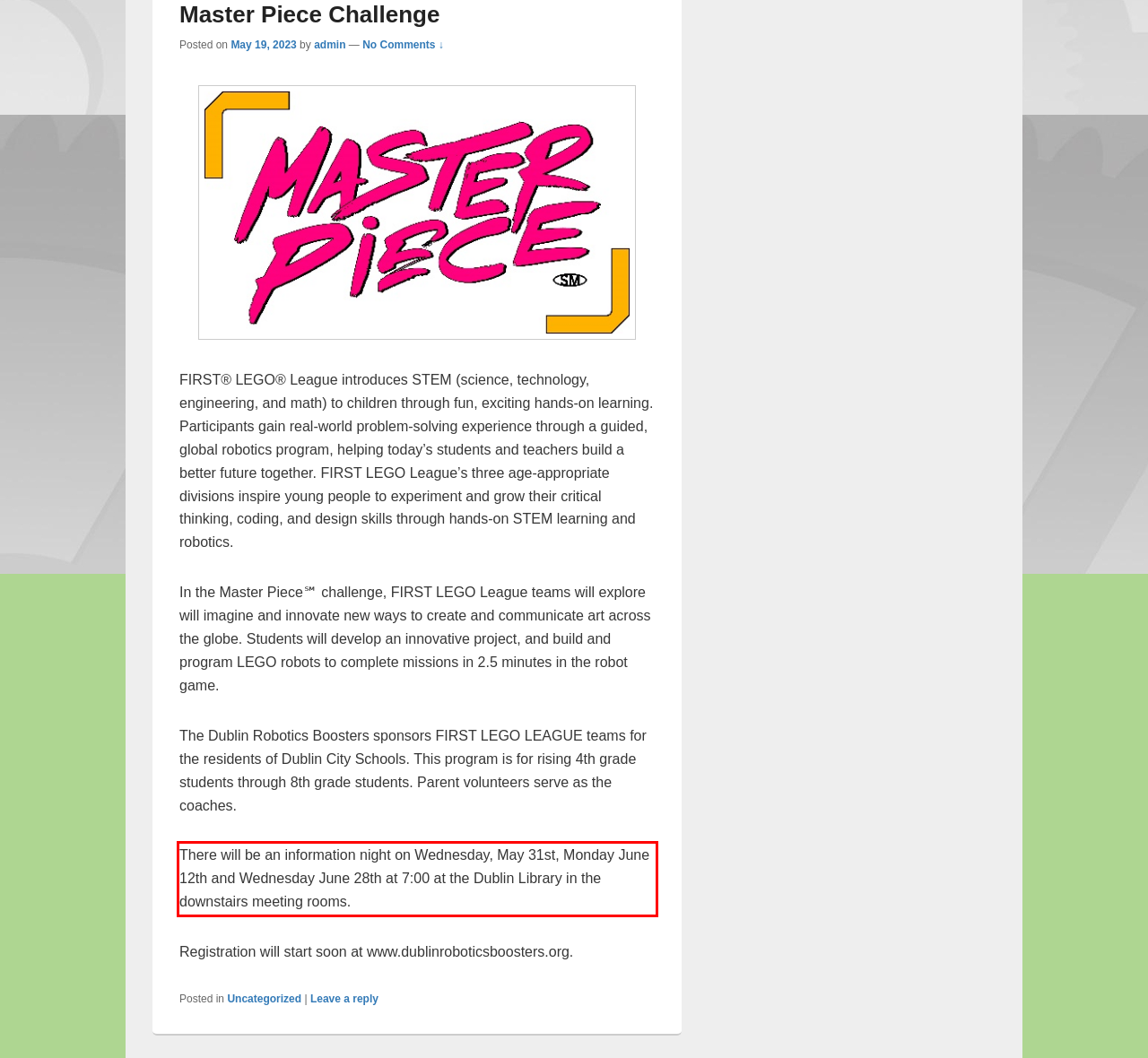Within the provided webpage screenshot, find the red rectangle bounding box and perform OCR to obtain the text content.

There will be an information night on Wednesday, May 31st, Monday June 12th and Wednesday June 28th at 7:00 at the Dublin Library in the downstairs meeting rooms.